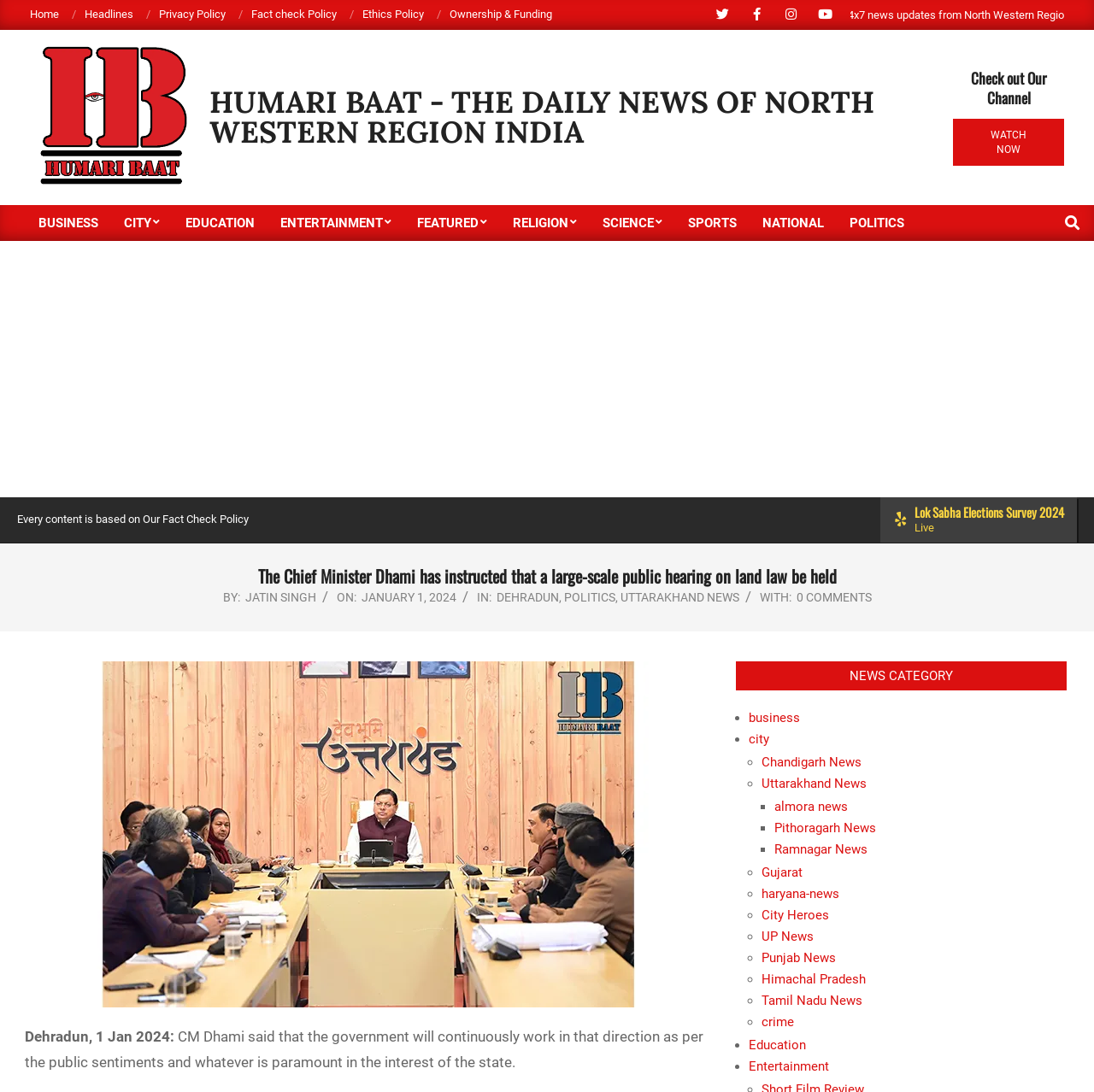Indicate the bounding box coordinates of the element that must be clicked to execute the instruction: "Click on Home". The coordinates should be given as four float numbers between 0 and 1, i.e., [left, top, right, bottom].

[0.027, 0.007, 0.054, 0.019]